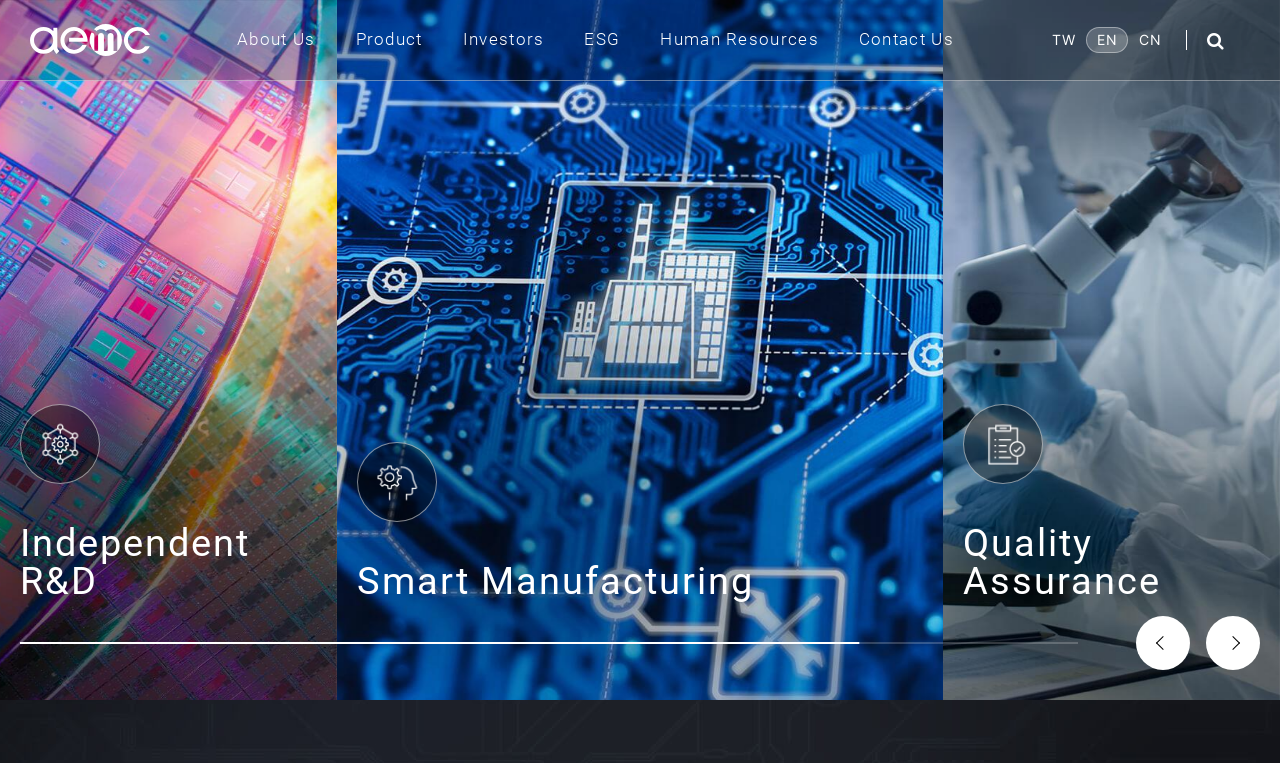What is the purpose of the icon at the top right corner?
Answer the question with a detailed explanation, including all necessary information.

The icon at the top right corner is a magnifying glass, which is a common symbol for search functionality, indicating that it is used for searching purposes.